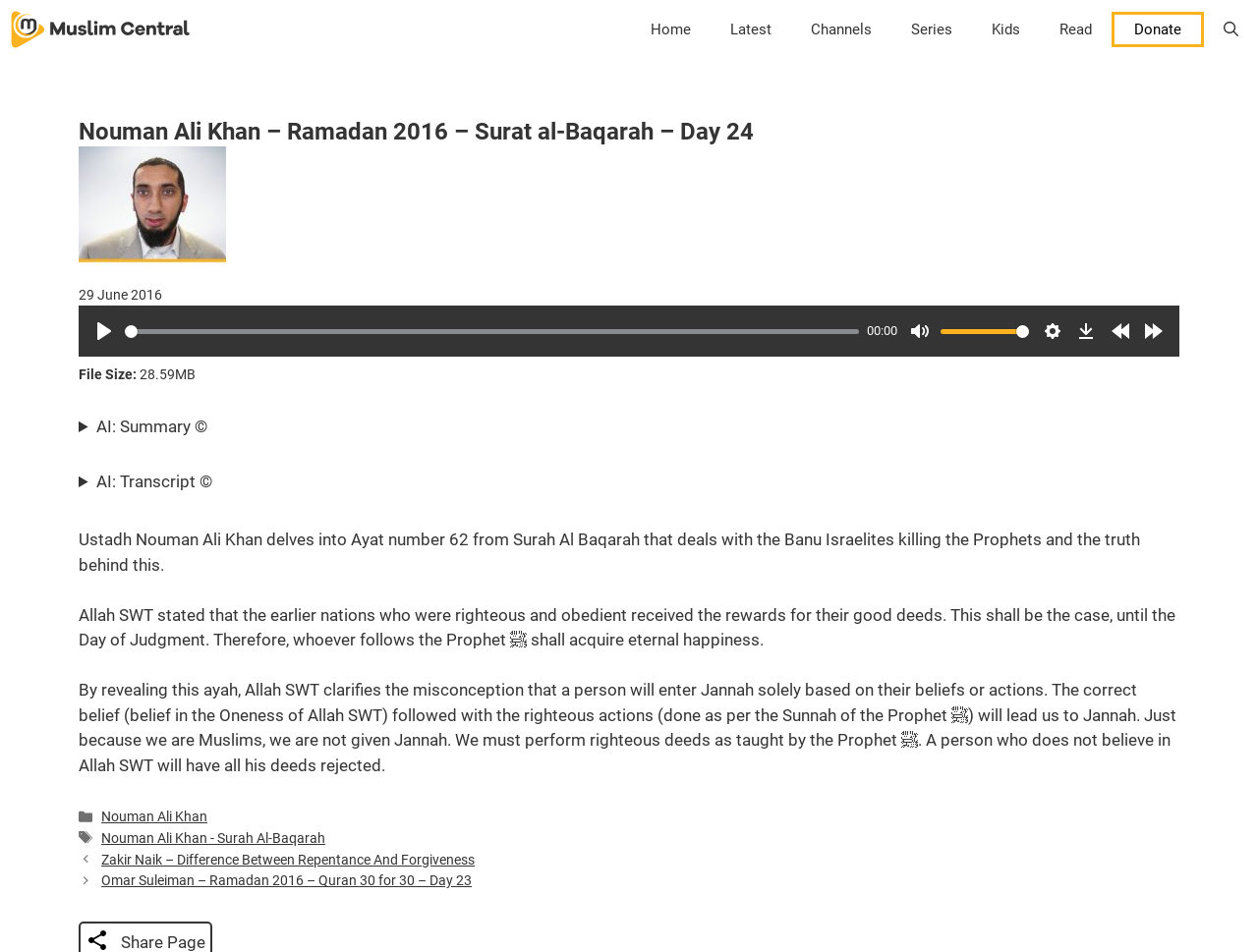Specify the bounding box coordinates of the area to click in order to follow the given instruction: "Read the transcript."

[0.062, 0.493, 0.938, 0.519]